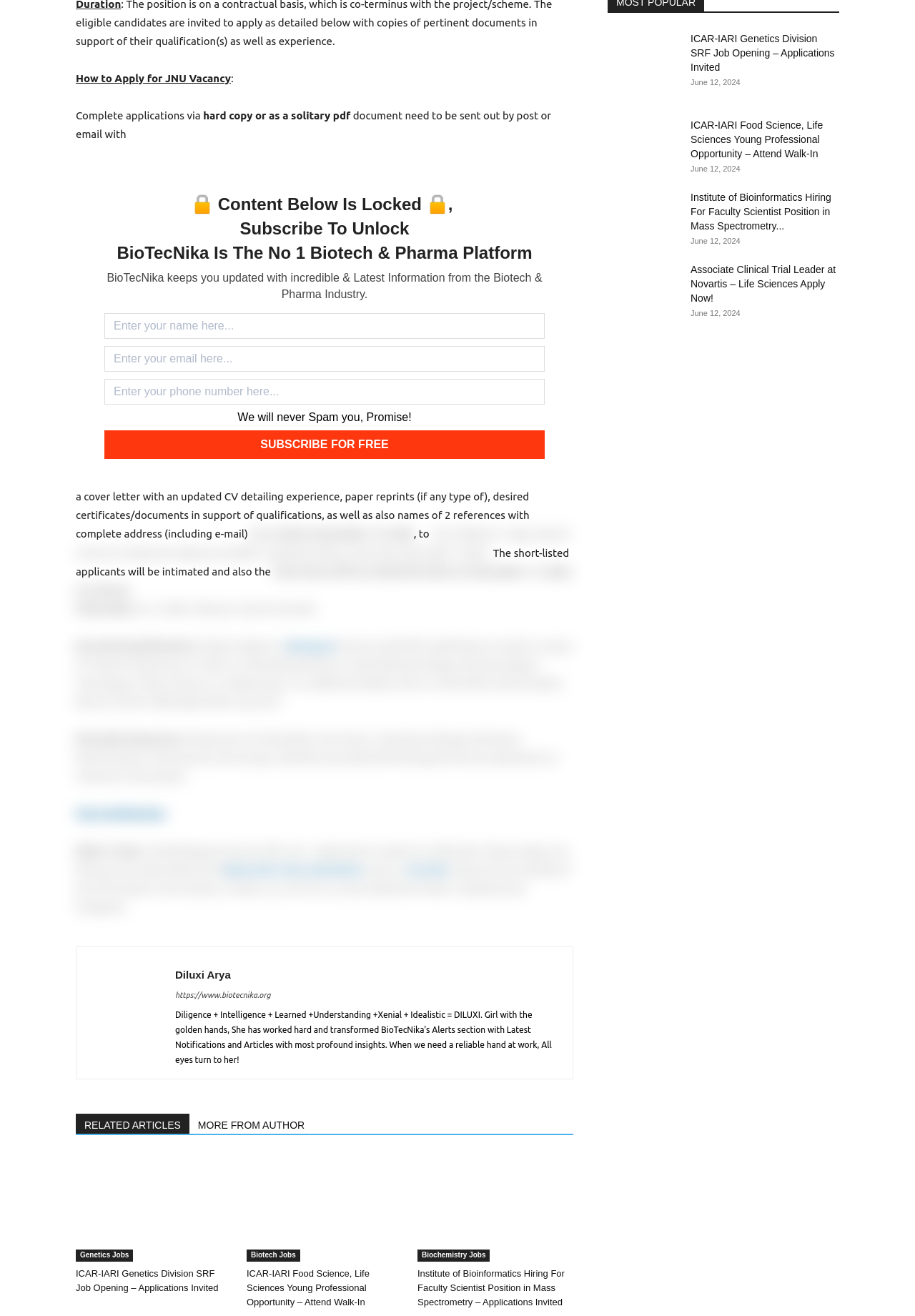Based on the element description "Biotecnika Times Newsletter", predict the bounding box coordinates of the UI element.

[0.245, 0.414, 0.397, 0.423]